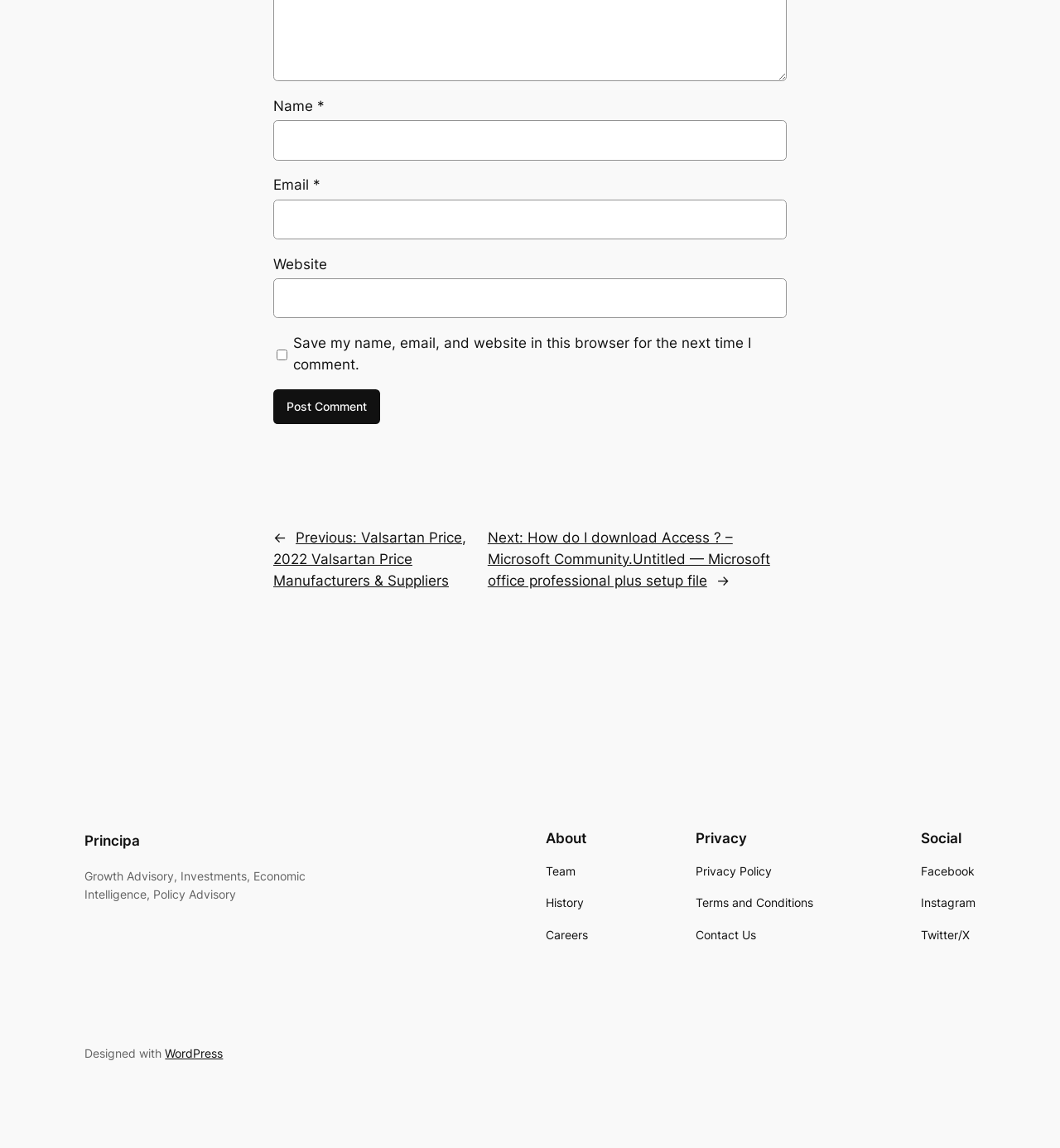Given the description of the UI element: "parent_node: Website name="url"", predict the bounding box coordinates in the form of [left, top, right, bottom], with each value being a float between 0 and 1.

[0.258, 0.242, 0.742, 0.277]